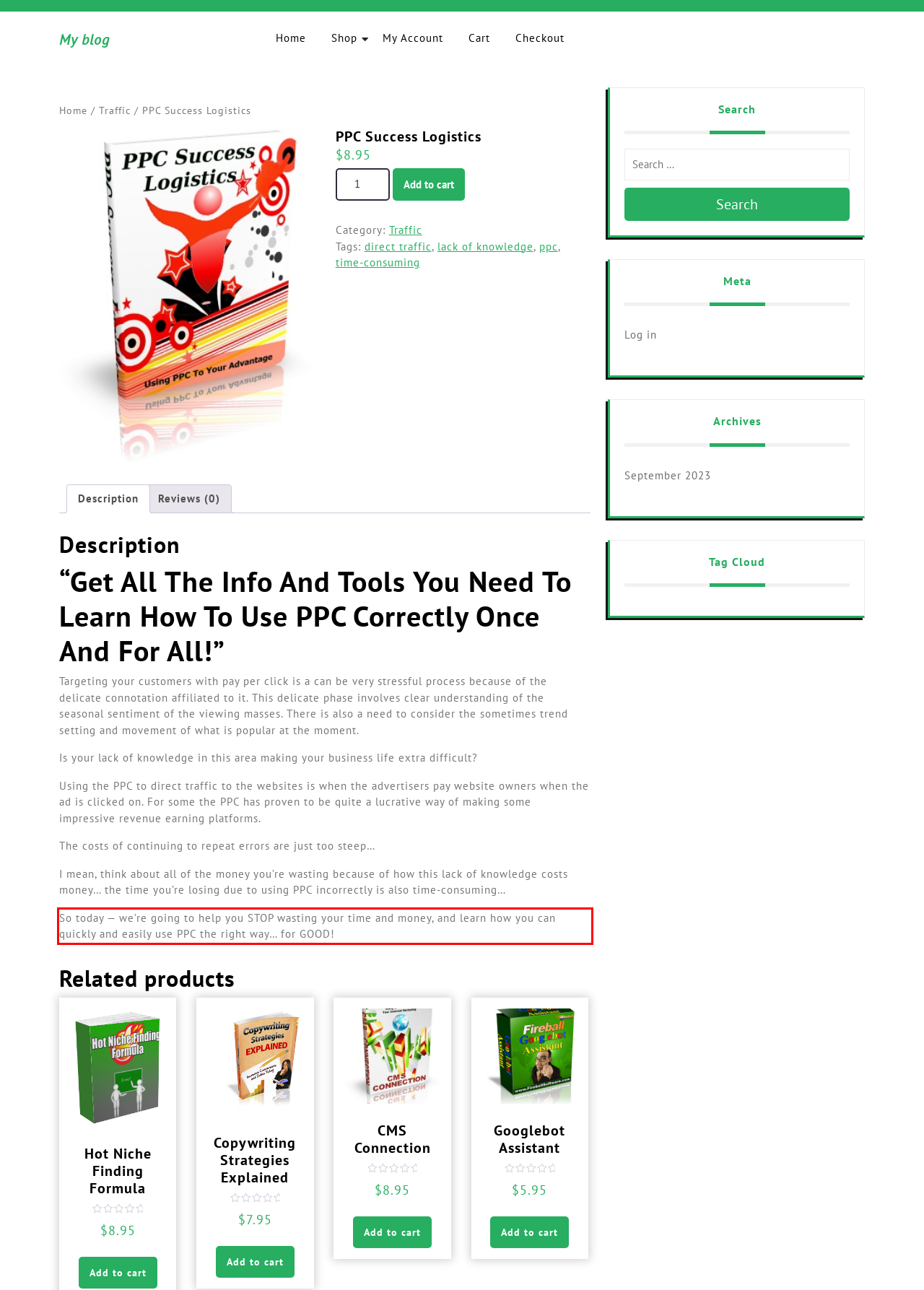Analyze the screenshot of the webpage and extract the text from the UI element that is inside the red bounding box.

So today — we’re going to help you STOP wasting your time and money, and learn how you can quickly and easily use PPC the right way… for GOOD!